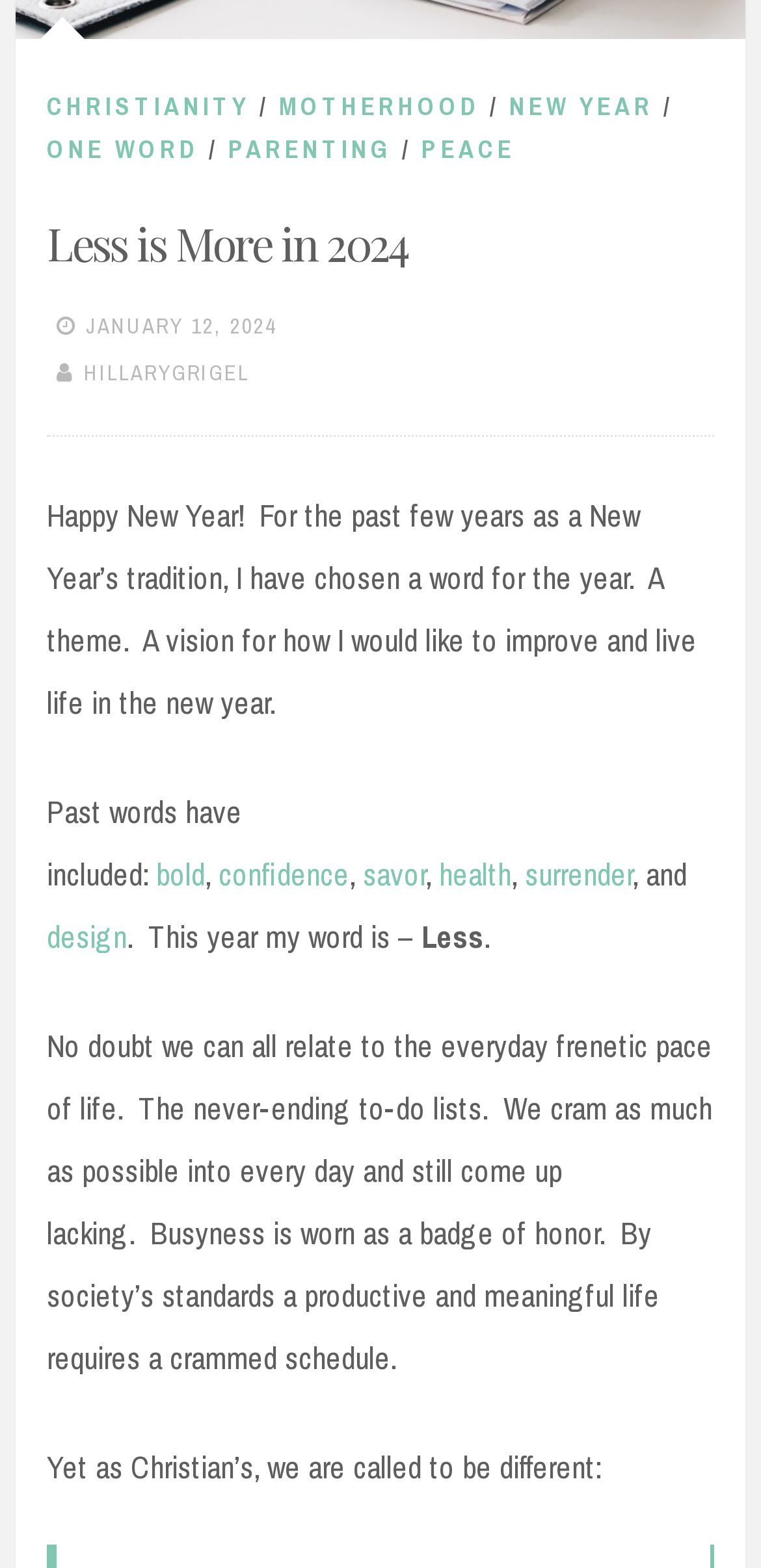Answer the question with a single word or phrase: 
What is the author's word for the year 2024?

Less